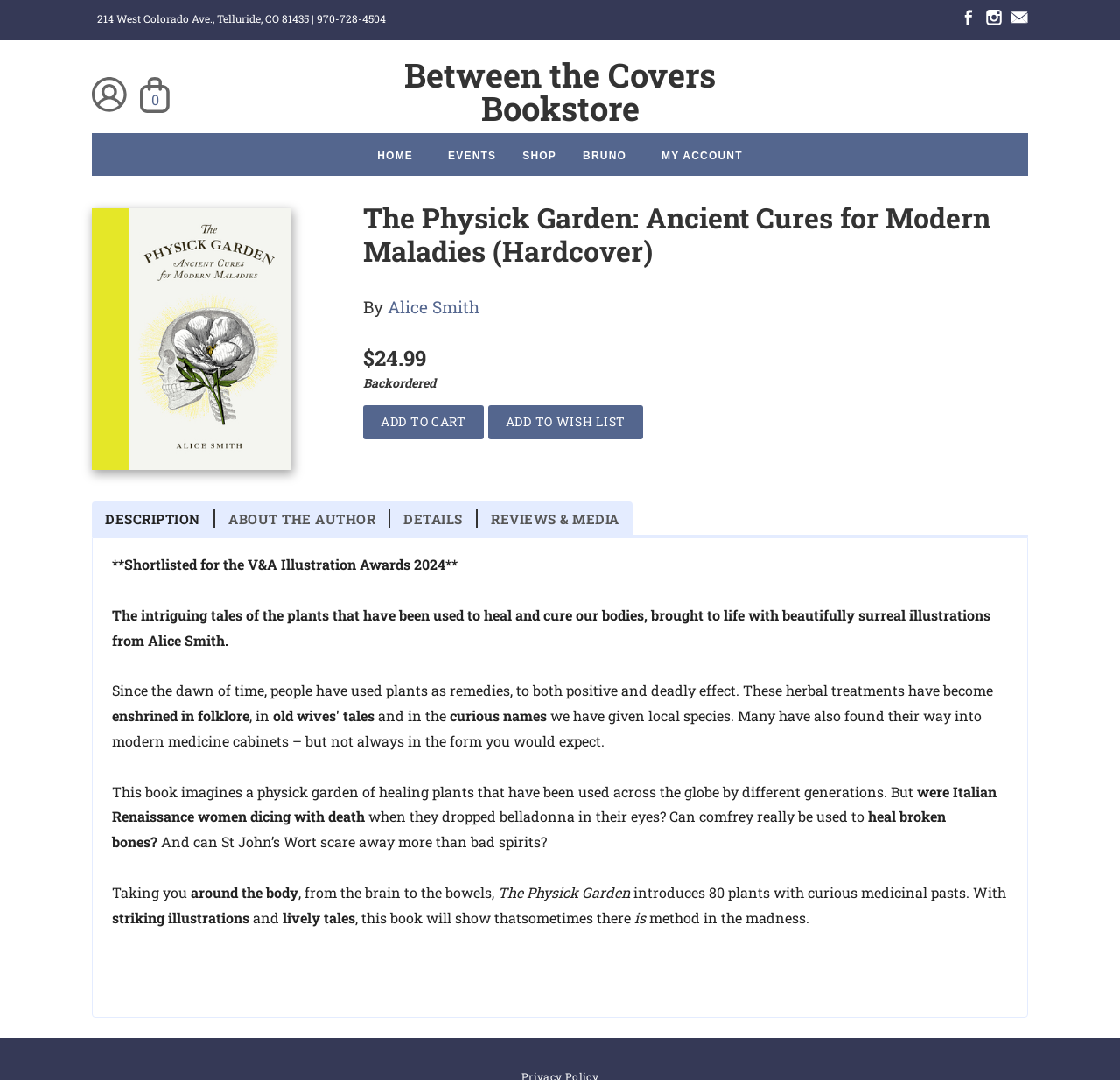Locate the bounding box for the described UI element: "Versioned Symbols". Ensure the coordinates are four float numbers between 0 and 1, formatted as [left, top, right, bottom].

None